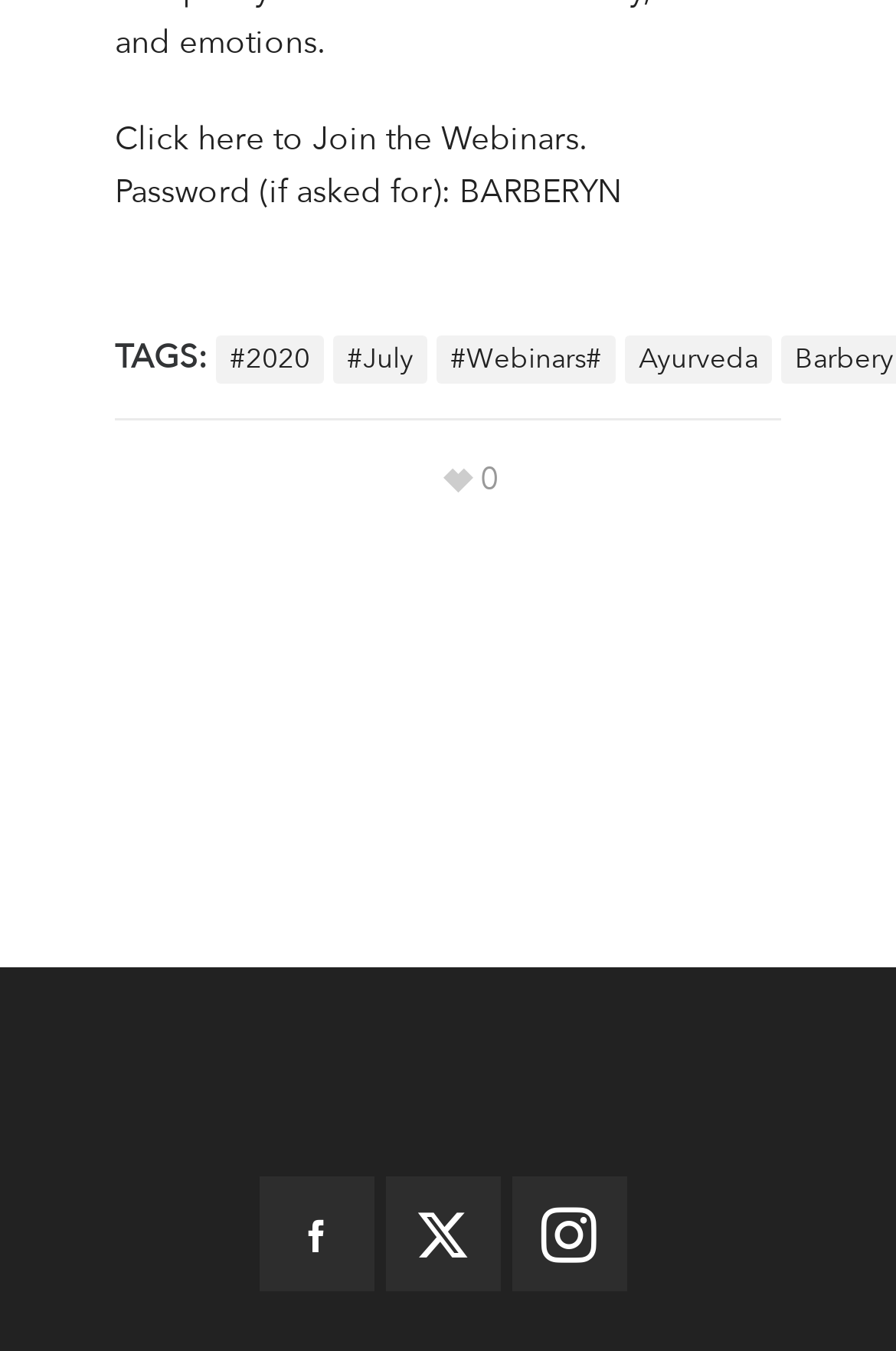Please provide a brief answer to the question using only one word or phrase: 
How many social media links are there?

3